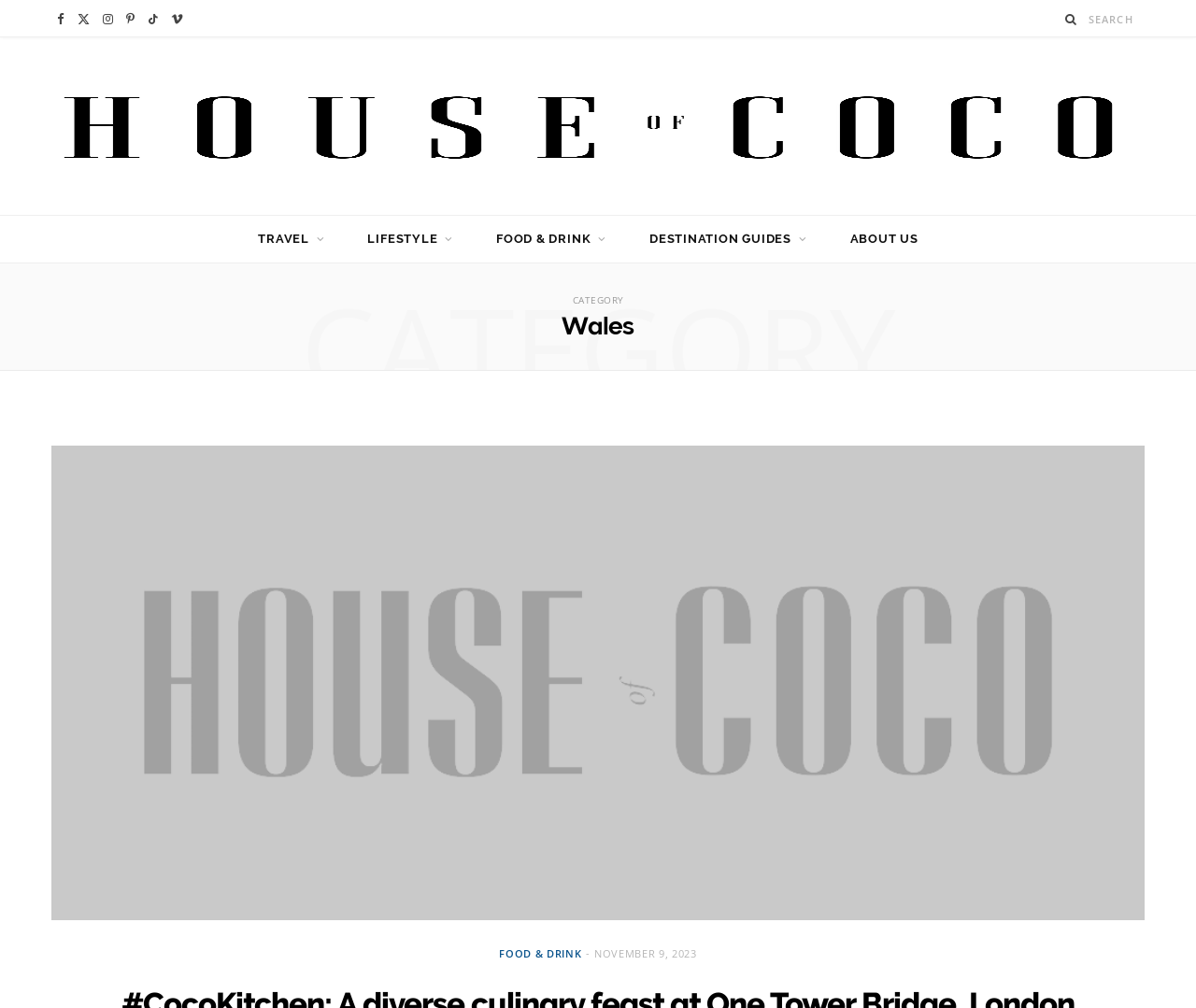Construct a thorough caption encompassing all aspects of the webpage.

The webpage is about Wales and features a magazine-style layout. At the top left, there are social media links to Facebook, Twitter, Instagram, Pinterest, TikTok, and Vimeo, arranged horizontally. Next to these links is a search button and a search box. 

Below the social media links, there is a large header image with the title "House Of Coco Magazine" and a link to the magazine's homepage. 

The main navigation menu is located below the header image, with links to categories such as TRAVEL, LIFESTYLE, FOOD & DRINK, DESTINATION GUIDES, and ABOUT US. These links are arranged horizontally and are accompanied by a small icon.

The main content area features a heading that reads "Wales" in large font. Below this heading, there is a large image that takes up most of the page. On top of this image, there are three links: one to an article, one to the FOOD & DRINK category, and one to the date "NOVEMBER 9, 2023". The article link is positioned at the top left of the image, while the category and date links are at the bottom of the image.

The meta description suggests that the webpage is about food and drink in Wales, with a focus on the variety of cuisines available in the capital.